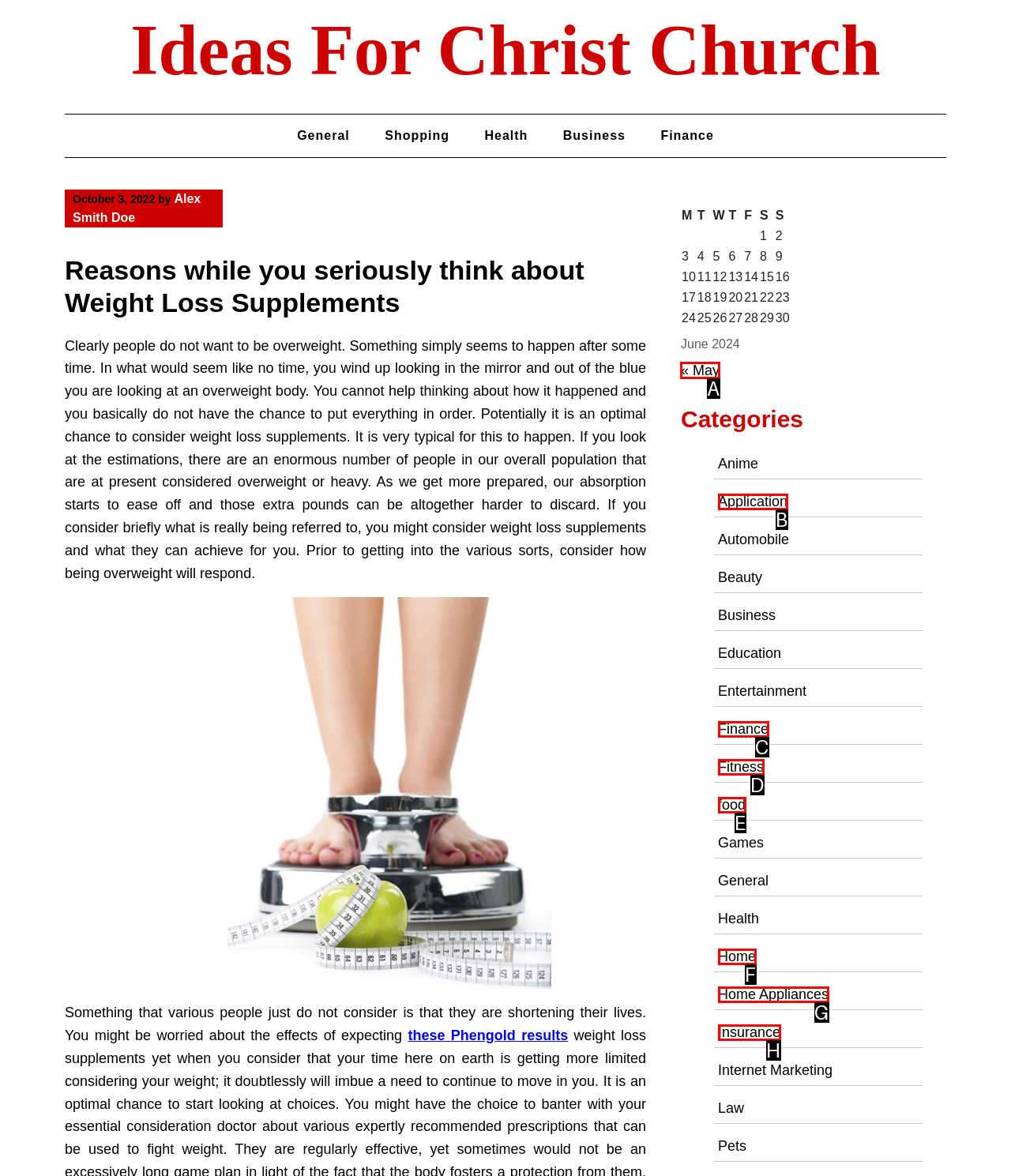Determine the letter of the element I should select to fulfill the following instruction: Check the link to Mechanic's faculty website. Just provide the letter.

None